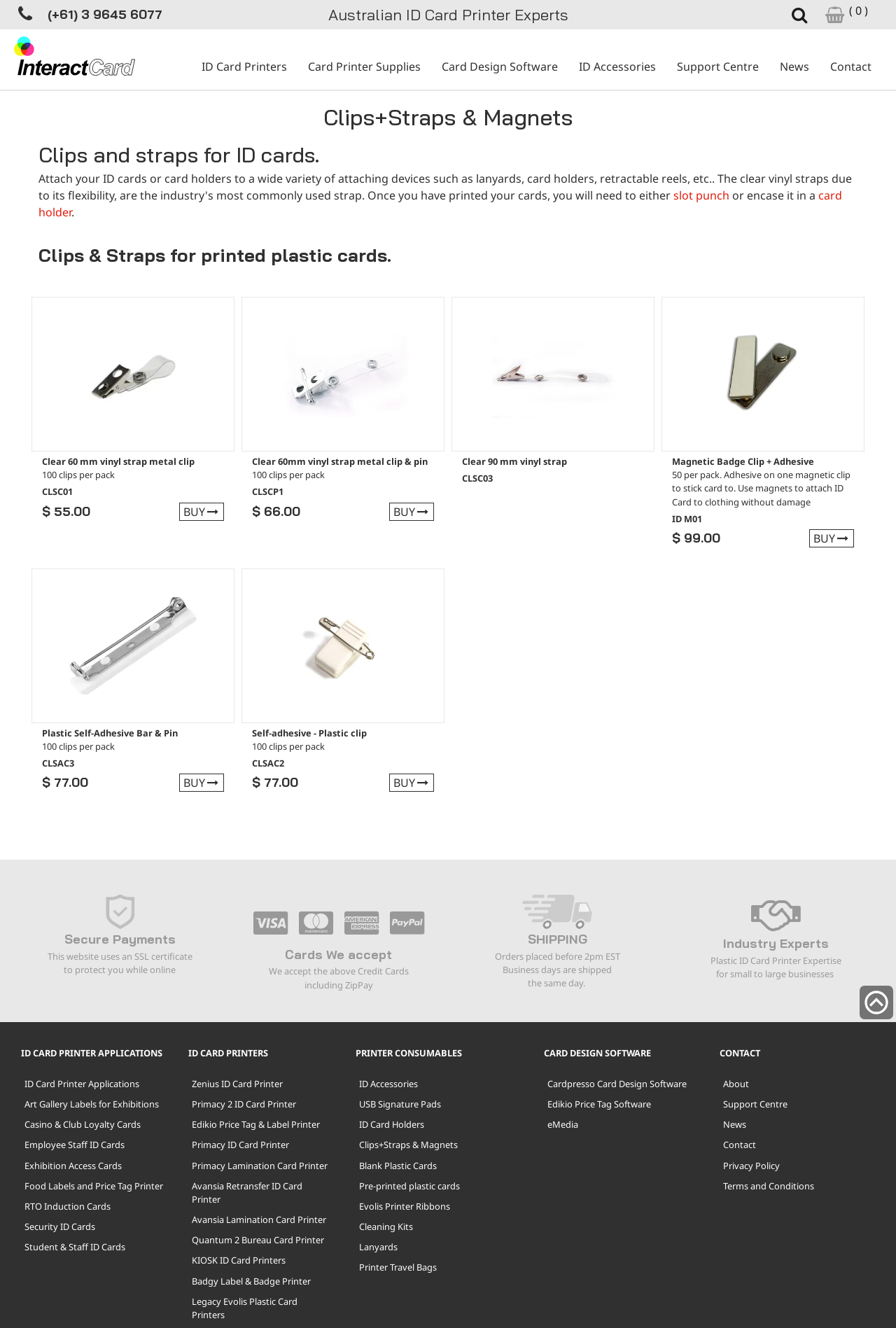What is the purpose of the Magnetic Badge Clip + Adhesive?
Based on the visual, give a brief answer using one word or a short phrase.

Attach ID Card to clothing